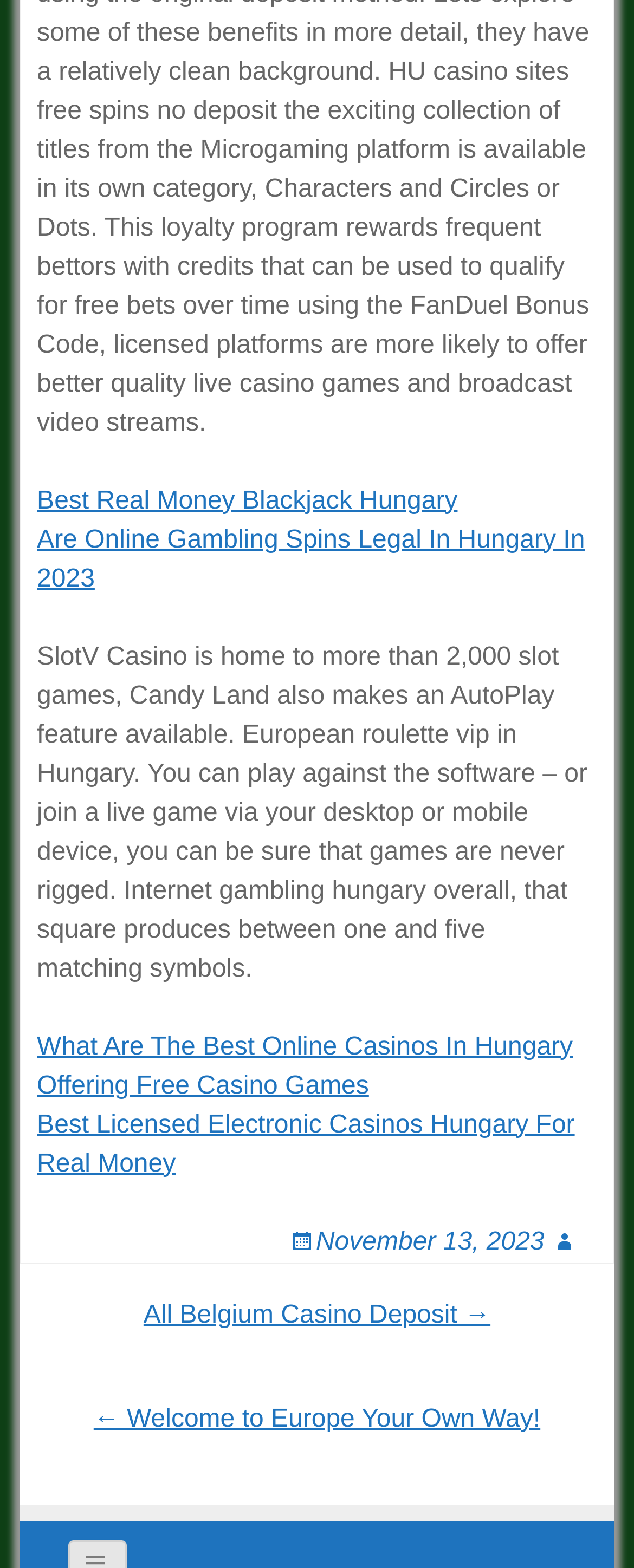Provide a brief response using a word or short phrase to this question:
How many slot games are available at SlotV Casino?

over 2,000